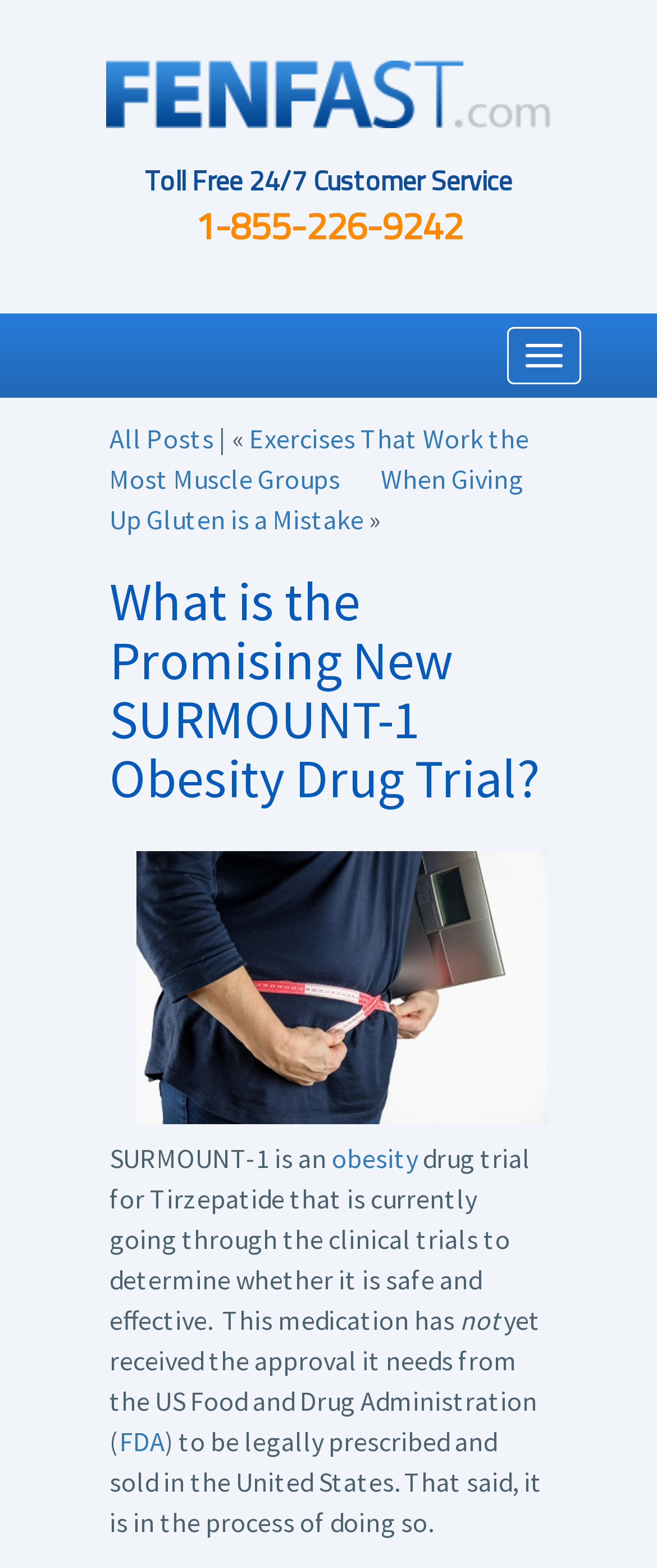Please look at the image and answer the question with a detailed explanation: What is the phone number for customer service?

The phone number for customer service is displayed on the webpage as '1-855-226-9242' with a label 'Toll Free 24/7 Customer Service'.